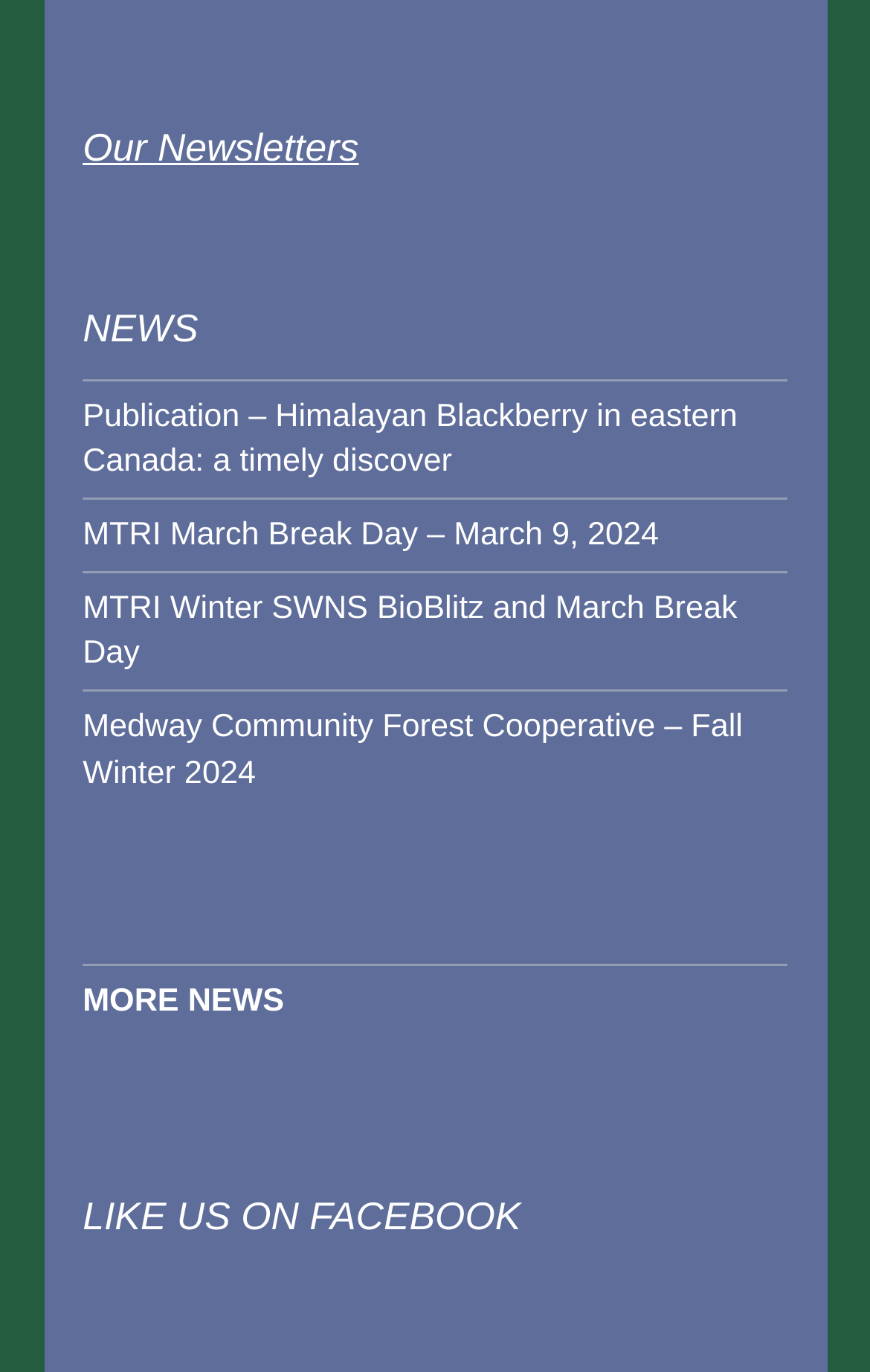Respond with a single word or phrase to the following question:
What is the title of the first newsletter?

Our Newsletters